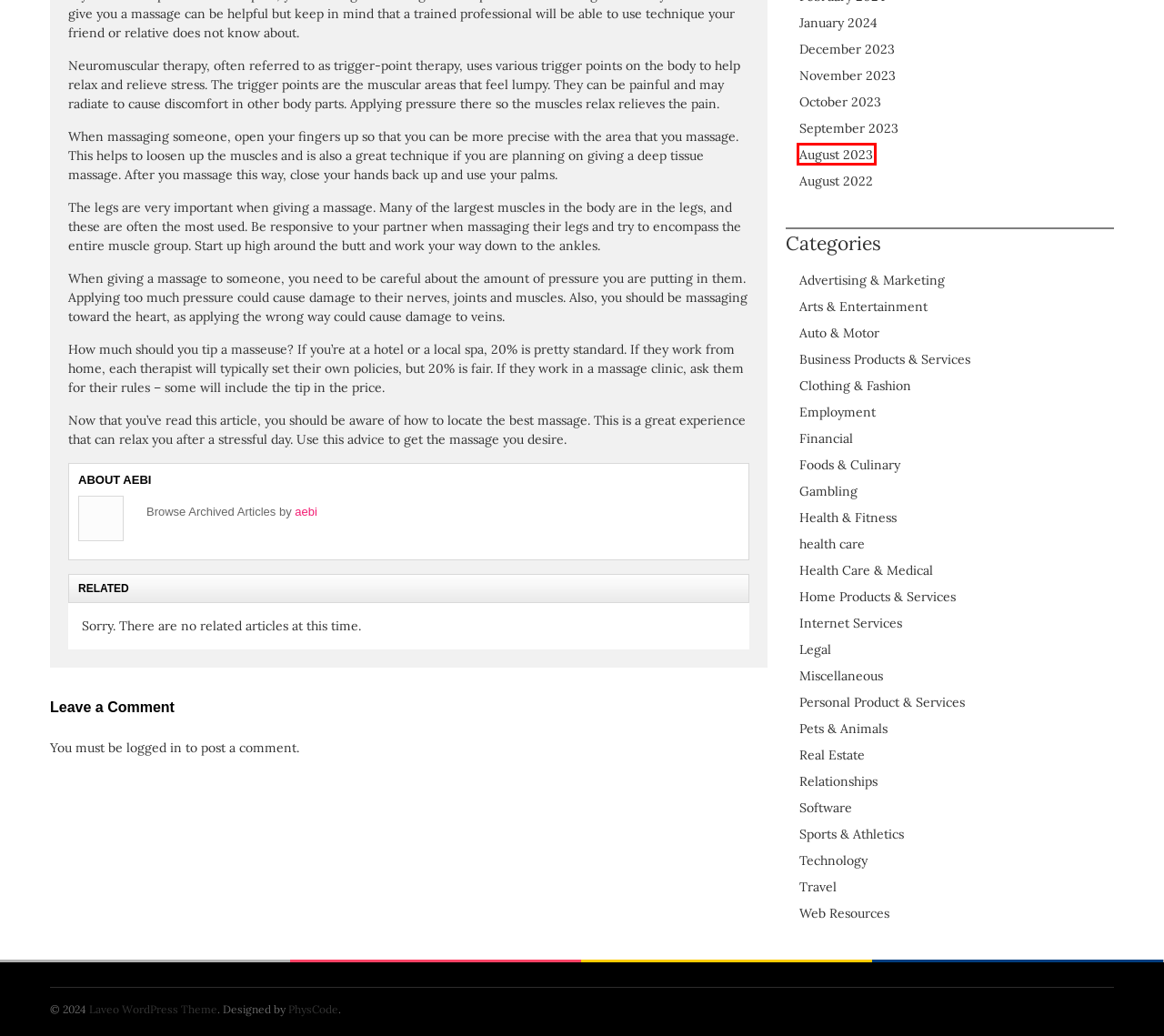Observe the provided screenshot of a webpage with a red bounding box around a specific UI element. Choose the webpage description that best fits the new webpage after you click on the highlighted element. These are your options:
A. laveo.physcode.com – Just another WordPress site
B. January 2024 – Caqnqunyi
C. Financial – Caqnqunyi
D. Arts & Entertainment – Caqnqunyi
E. August 2022 – Caqnqunyi
F. Legal – Caqnqunyi
G. Software – Caqnqunyi
H. August 2023 – Caqnqunyi

H